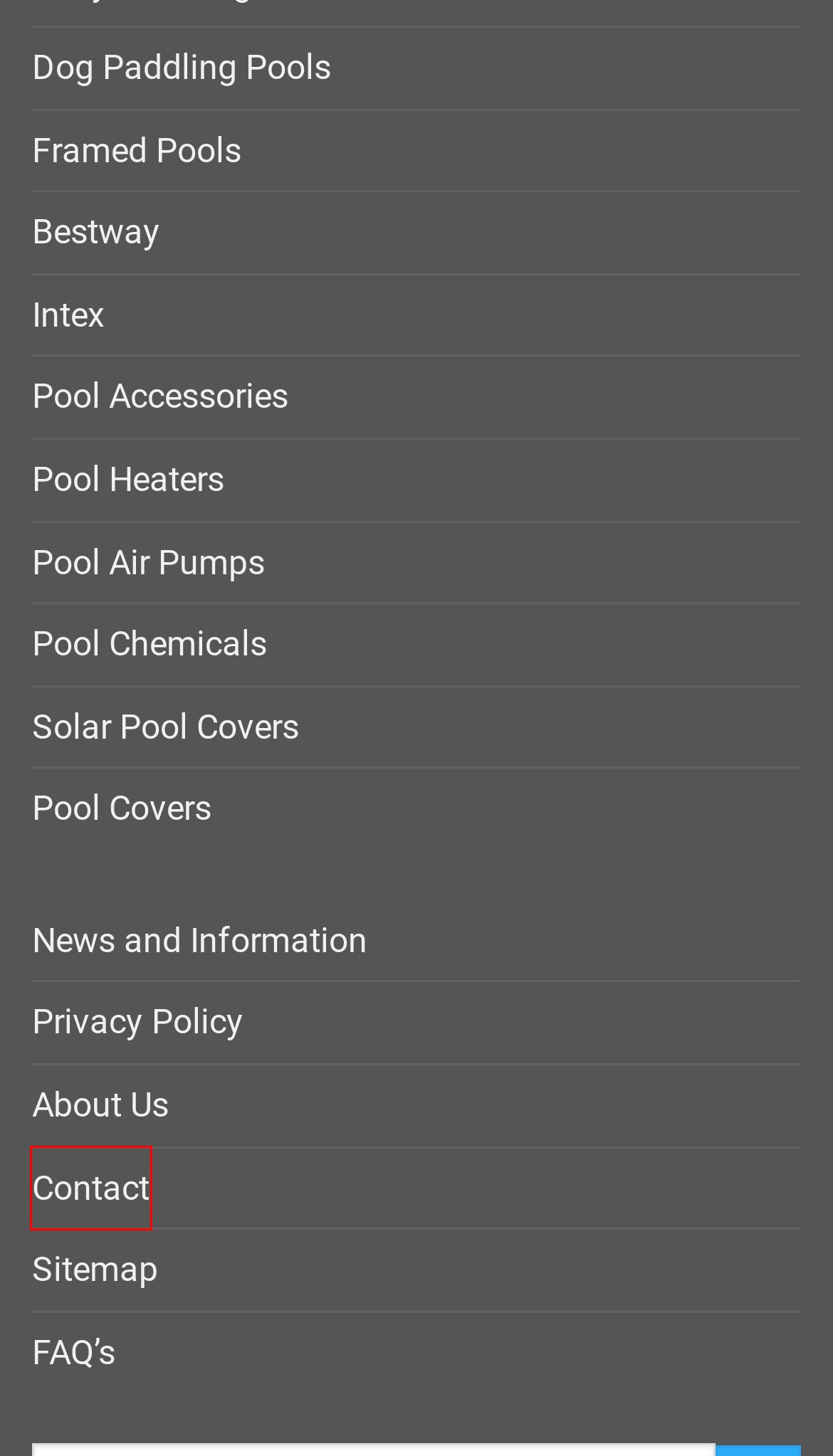You are presented with a screenshot of a webpage that includes a red bounding box around an element. Determine which webpage description best matches the page that results from clicking the element within the red bounding box. Here are the candidates:
A. Sitemap - Just Paddling Pools
B. Buy Pool Heaters Online - Just Paddling Pools
C. Blog, News and Information - Just Paddling Pools
D. Buy Pool Accessories Online - Just Paddling Pools
E. Dog Paddling Pools - Just Paddling Pools
F. Privacy Policy - Just Paddling Pools
G. Paddling Pool Covers - Just Paddling Pools
H. Contact Us - Just Paddling Pools

H